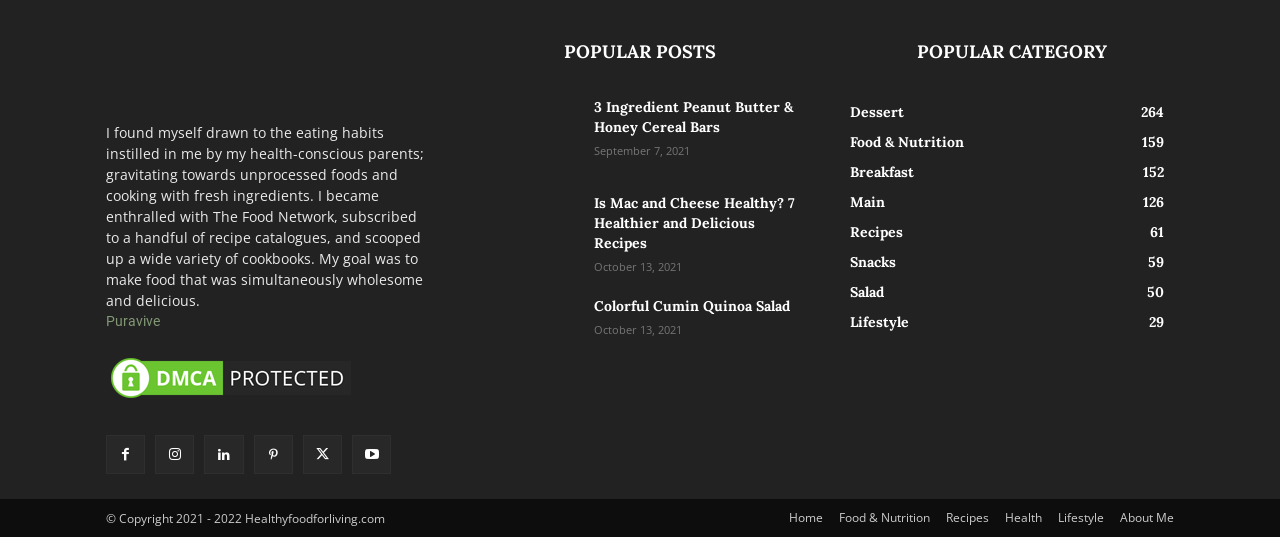Please identify the coordinates of the bounding box that should be clicked to fulfill this instruction: "go to the 'Home' page".

[0.616, 0.944, 0.643, 0.983]